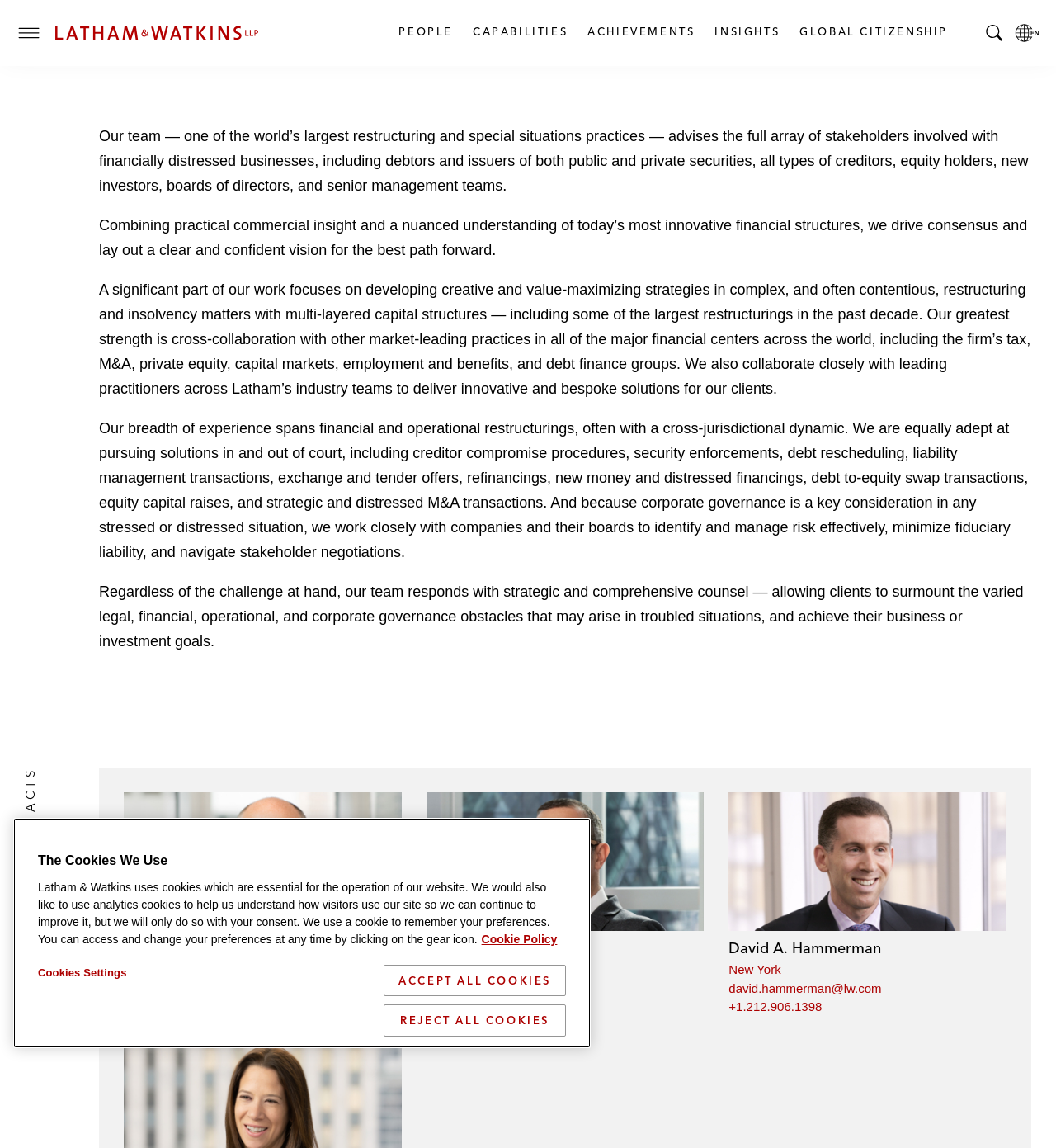Please identify the bounding box coordinates of the element's region that should be clicked to execute the following instruction: "Visit the Latham & Watkins homepage". The bounding box coordinates must be four float numbers between 0 and 1, i.e., [left, top, right, bottom].

[0.051, 0.022, 0.246, 0.036]